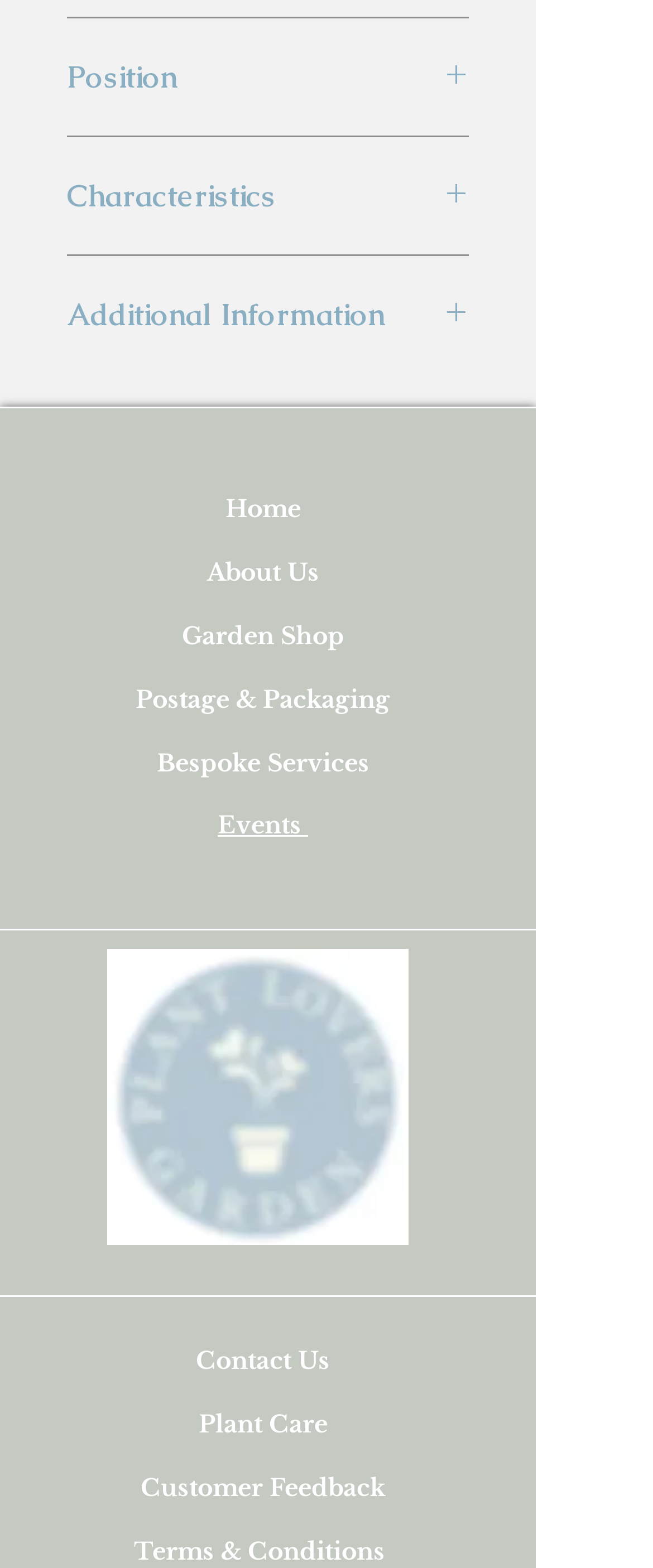Use a single word or phrase to answer this question: 
How many links are available in the navigation menu?

9